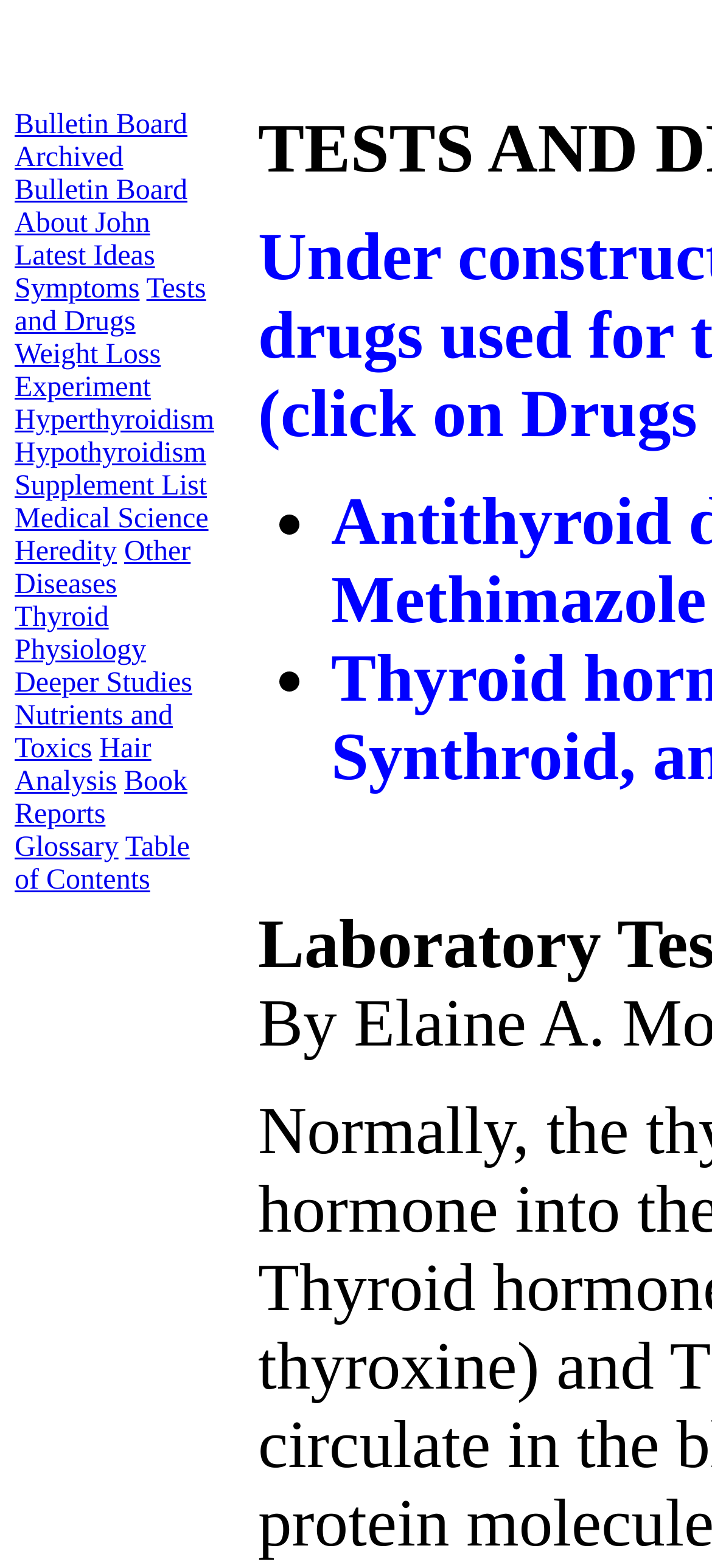What is the topic of the link with the bounding box coordinate [0.021, 0.342, 0.164, 0.362]?
Provide a concise answer using a single word or phrase based on the image.

Heredity